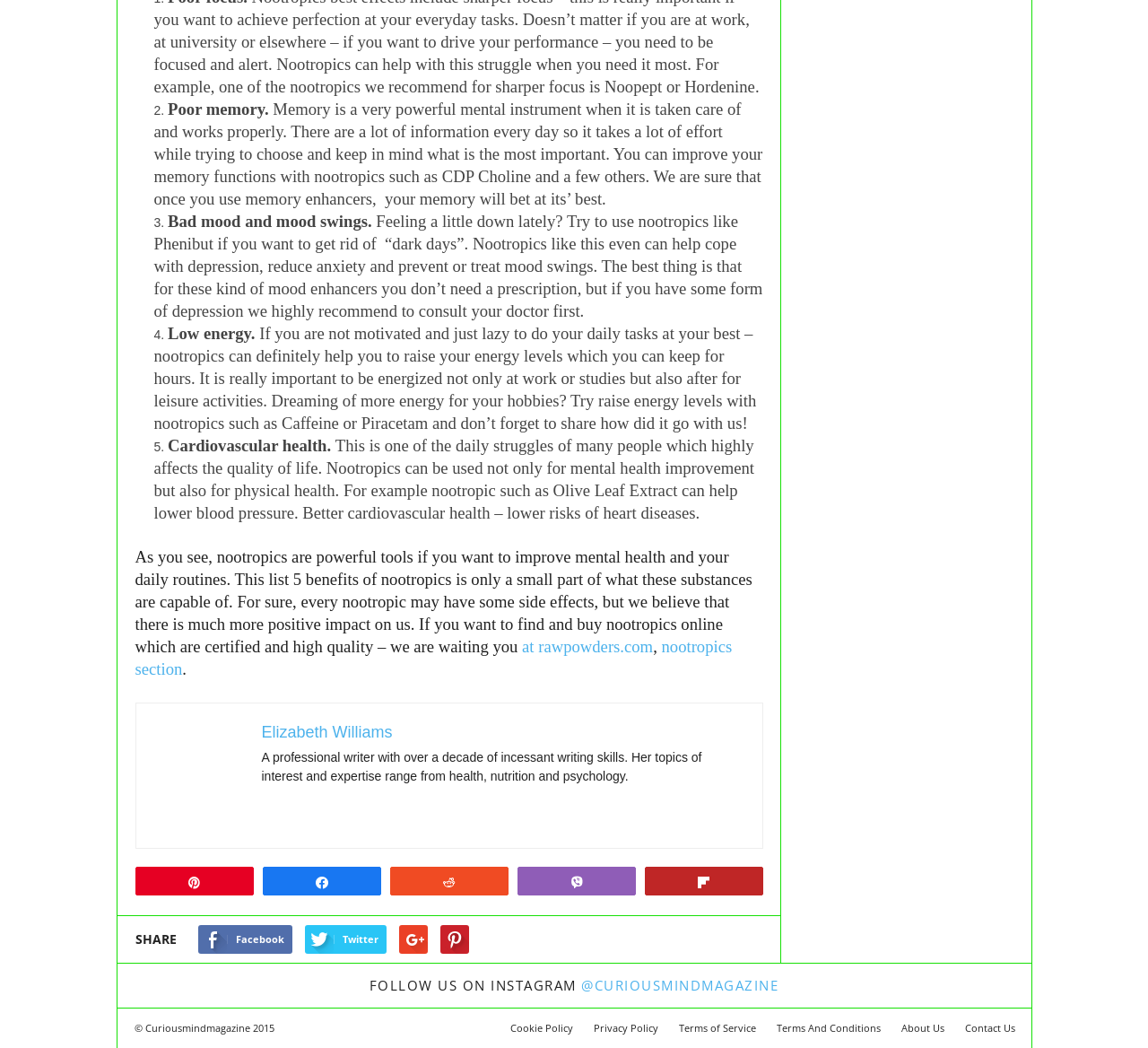Who is the author of the article?
Provide a short answer using one word or a brief phrase based on the image.

Elizabeth Williams